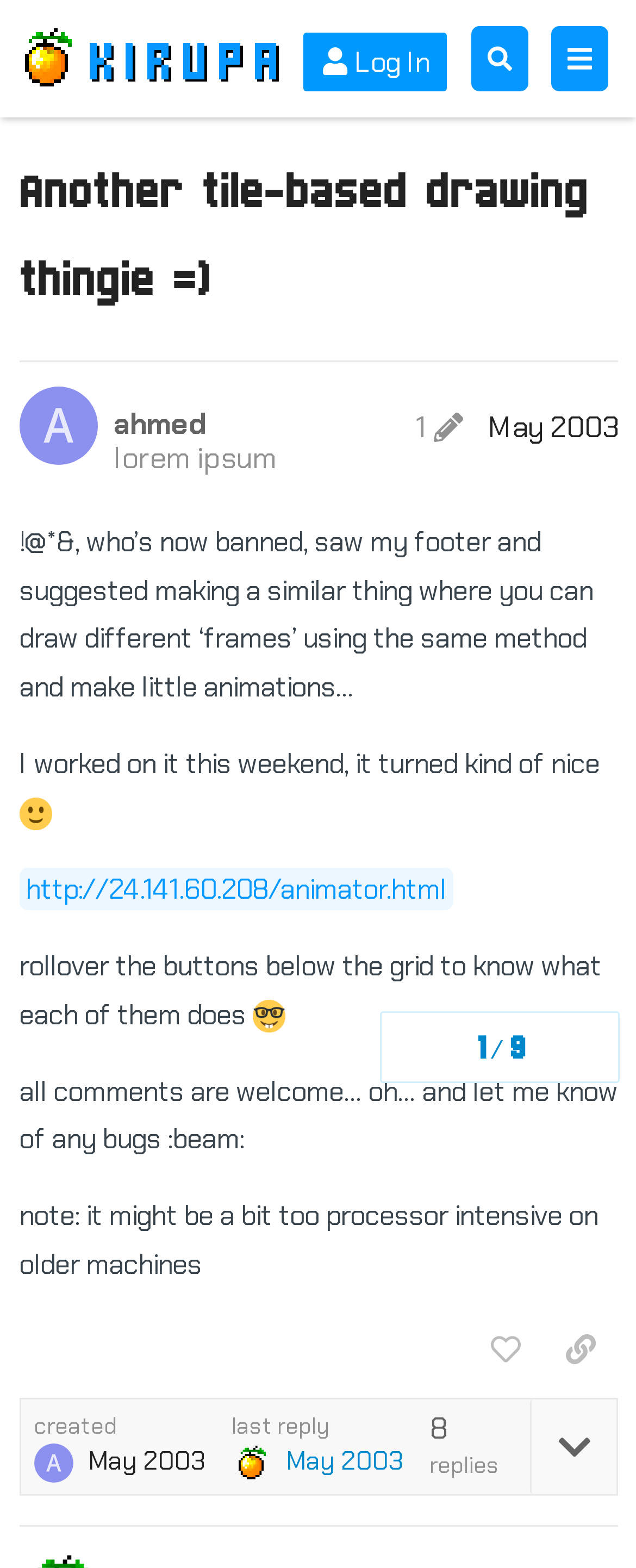What is the name of the forum?
Based on the image, answer the question in a detailed manner.

The name of the forum can be found in the header section of the webpage, where it is written as 'kirupaForum' in a link element.